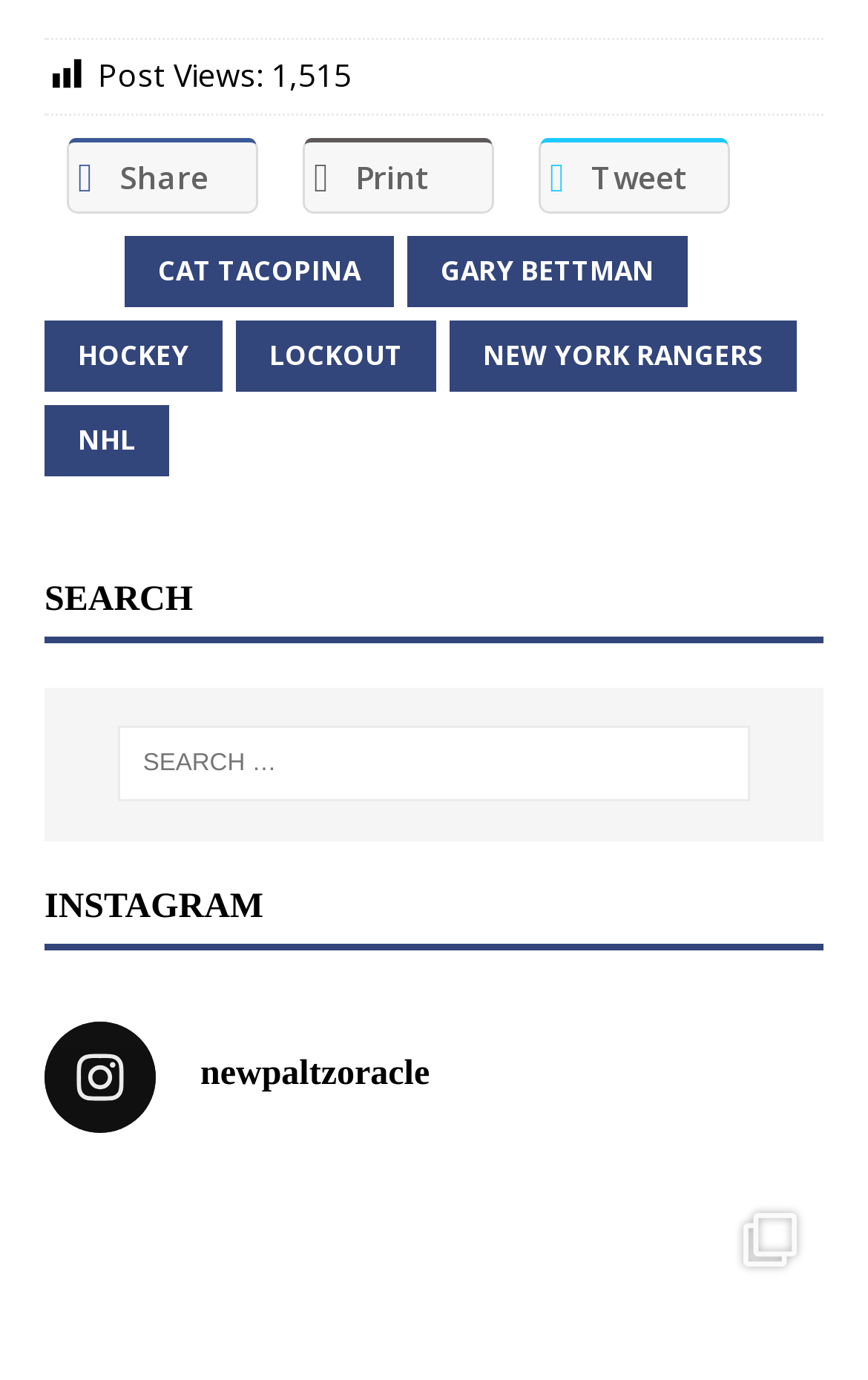What is the post view count?
Please give a detailed and elaborate explanation in response to the question.

I found the 'Post Views:' text on the webpage, and next to it is the number '1,515', which indicates the post view count.